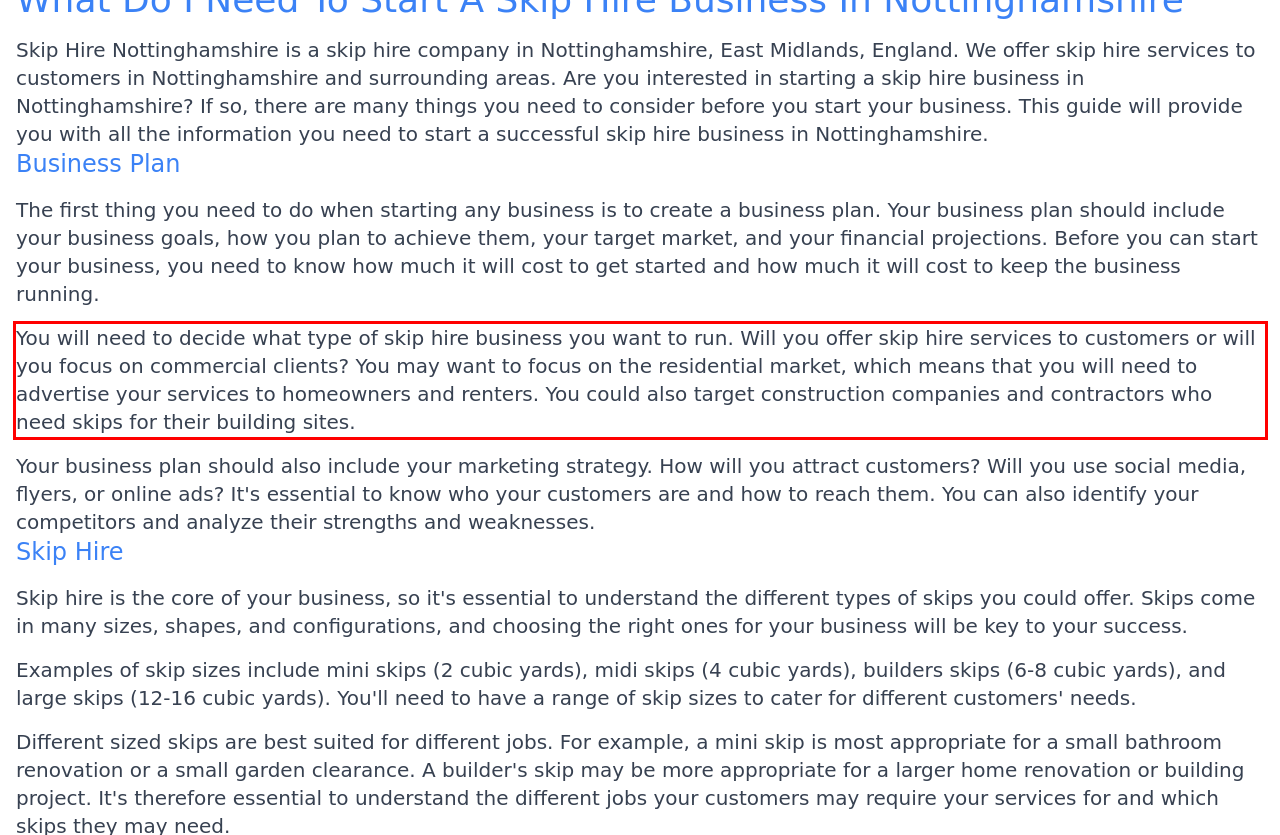Identify the text within the red bounding box on the webpage screenshot and generate the extracted text content.

You will need to decide what type of skip hire business you want to run. Will you offer skip hire services to customers or will you focus on commercial clients? You may want to focus on the residential market, which means that you will need to advertise your services to homeowners and renters. You could also target construction companies and contractors who need skips for their building sites.